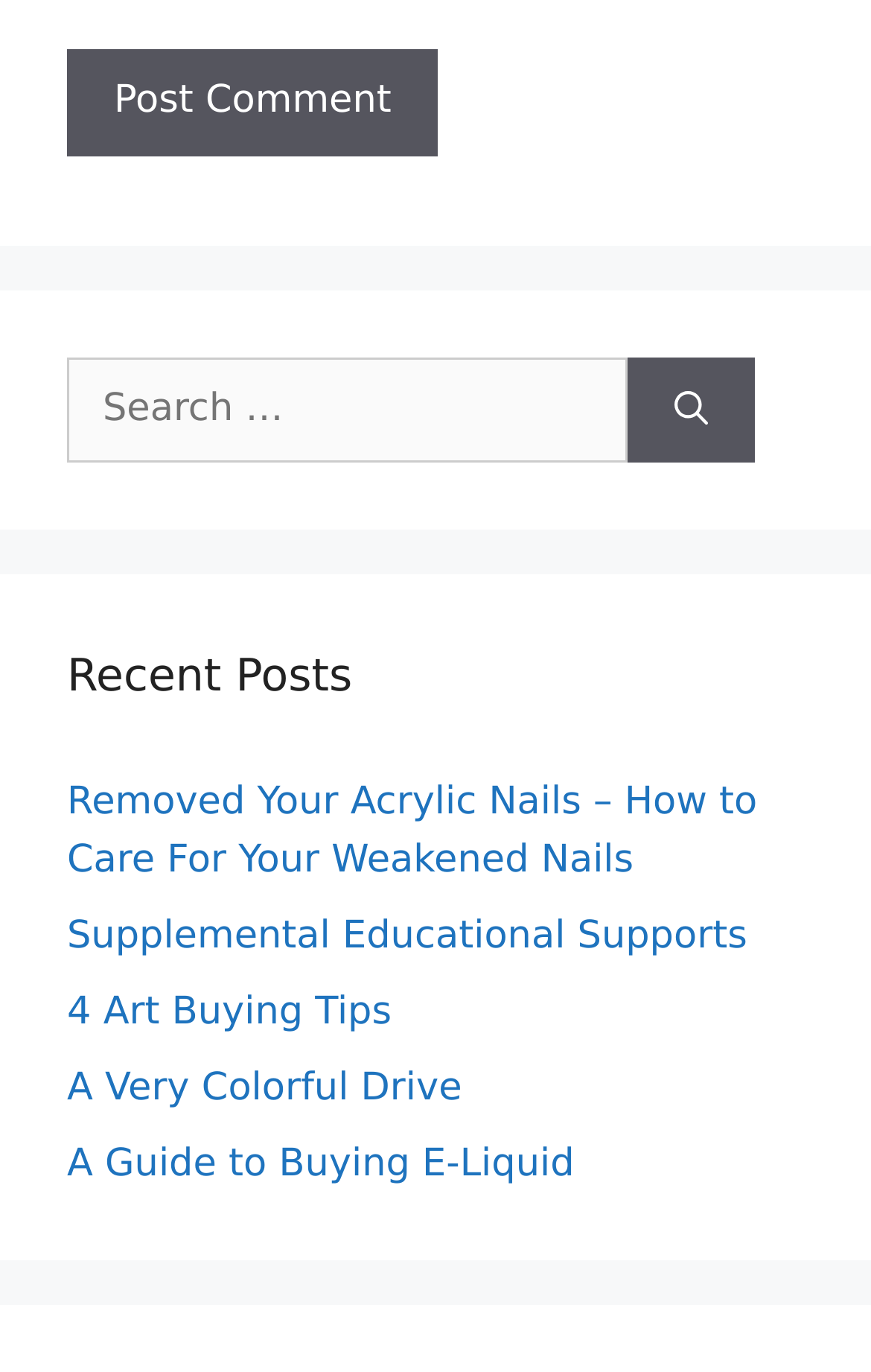What is the function of the search box?
Please answer using one word or phrase, based on the screenshot.

Search for content